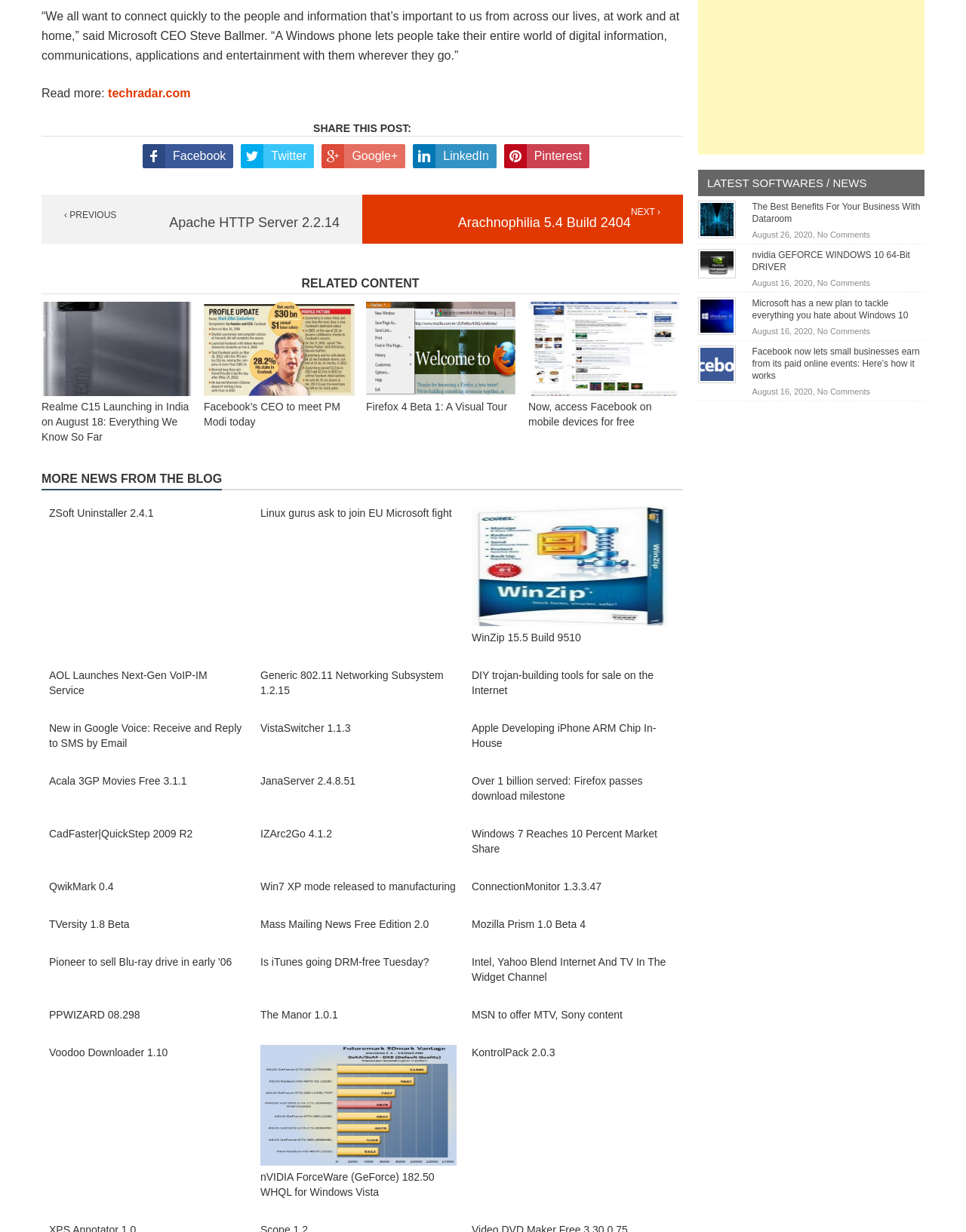Extract the bounding box coordinates of the UI element described: "AOL Launches Next-Gen VoIP-IM Service". Provide the coordinates in the format [left, top, right, bottom] with values ranging from 0 to 1.

[0.051, 0.543, 0.215, 0.565]